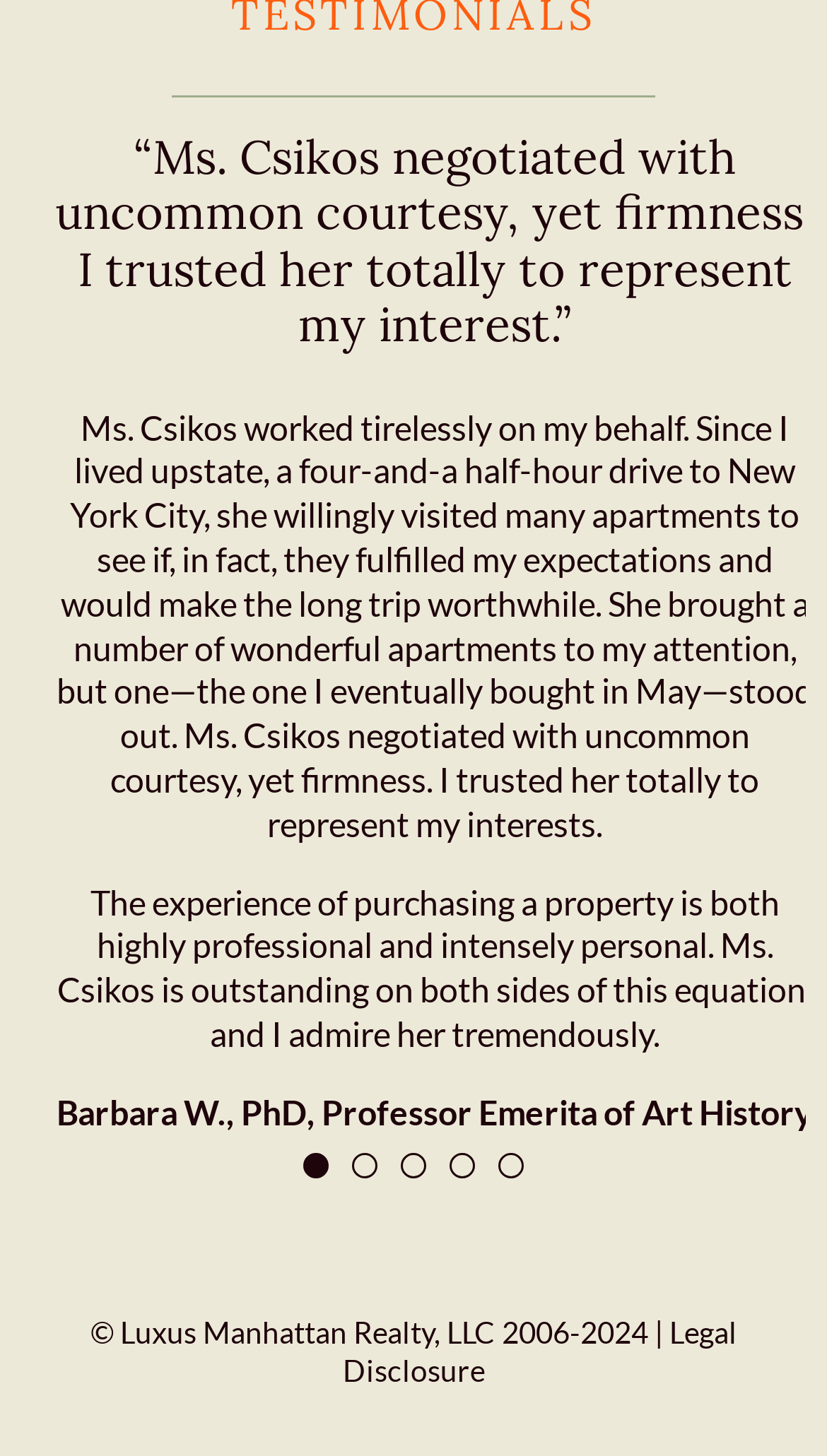What is the purpose of the link 'Legal Disclosure'?
Give a single word or phrase answer based on the content of the image.

To provide legal information